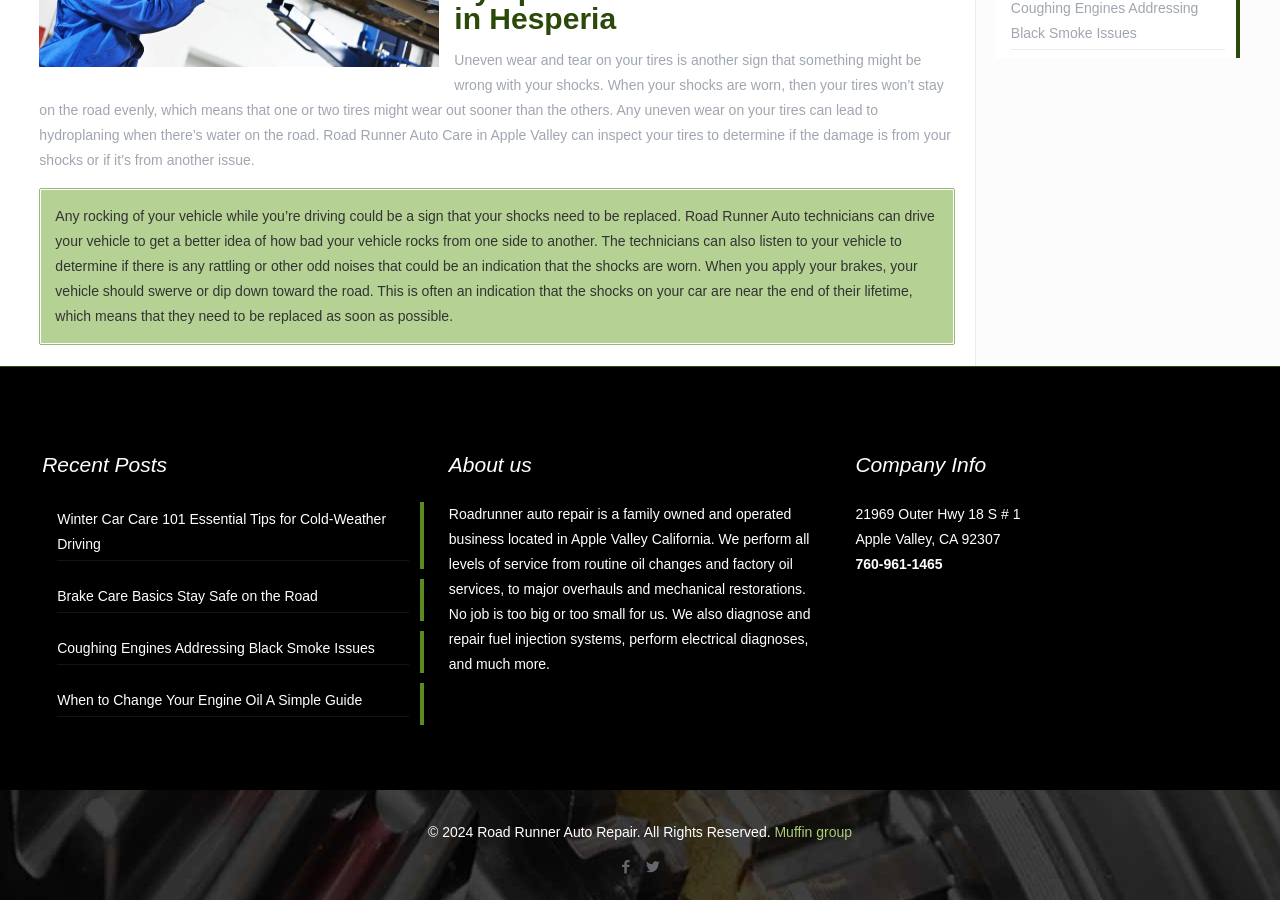Determine the bounding box coordinates of the UI element described below. Use the format (top-left x, top-left y, bottom-right x, bottom-right y) with floating point numbers between 0 and 1: Muffin group

[0.605, 0.916, 0.666, 0.933]